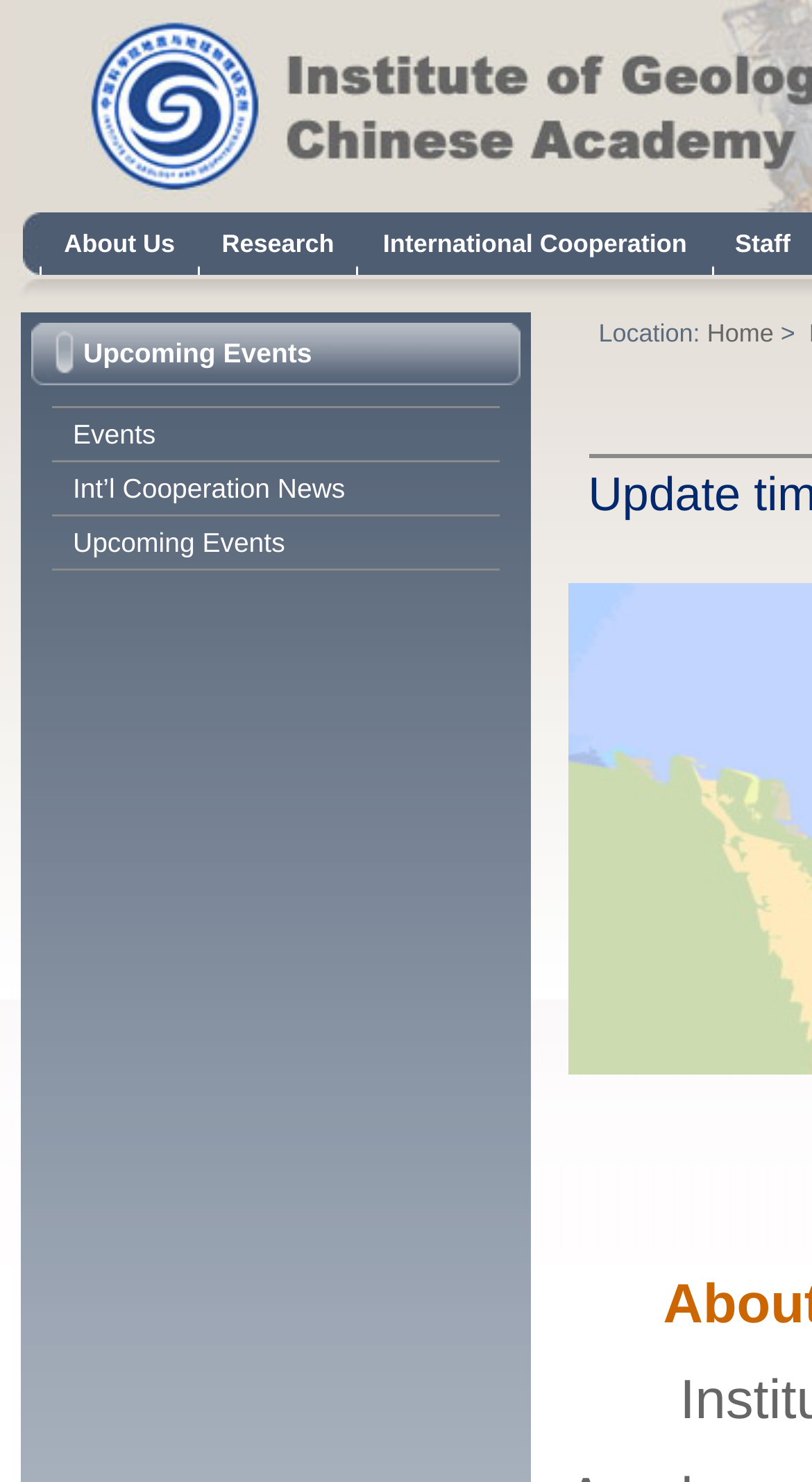Using the webpage screenshot and the element description le chiffre du jour, determine the bounding box coordinates. Specify the coordinates in the format (top-left x, top-left y, bottom-right x, bottom-right y) with values ranging from 0 to 1.

None